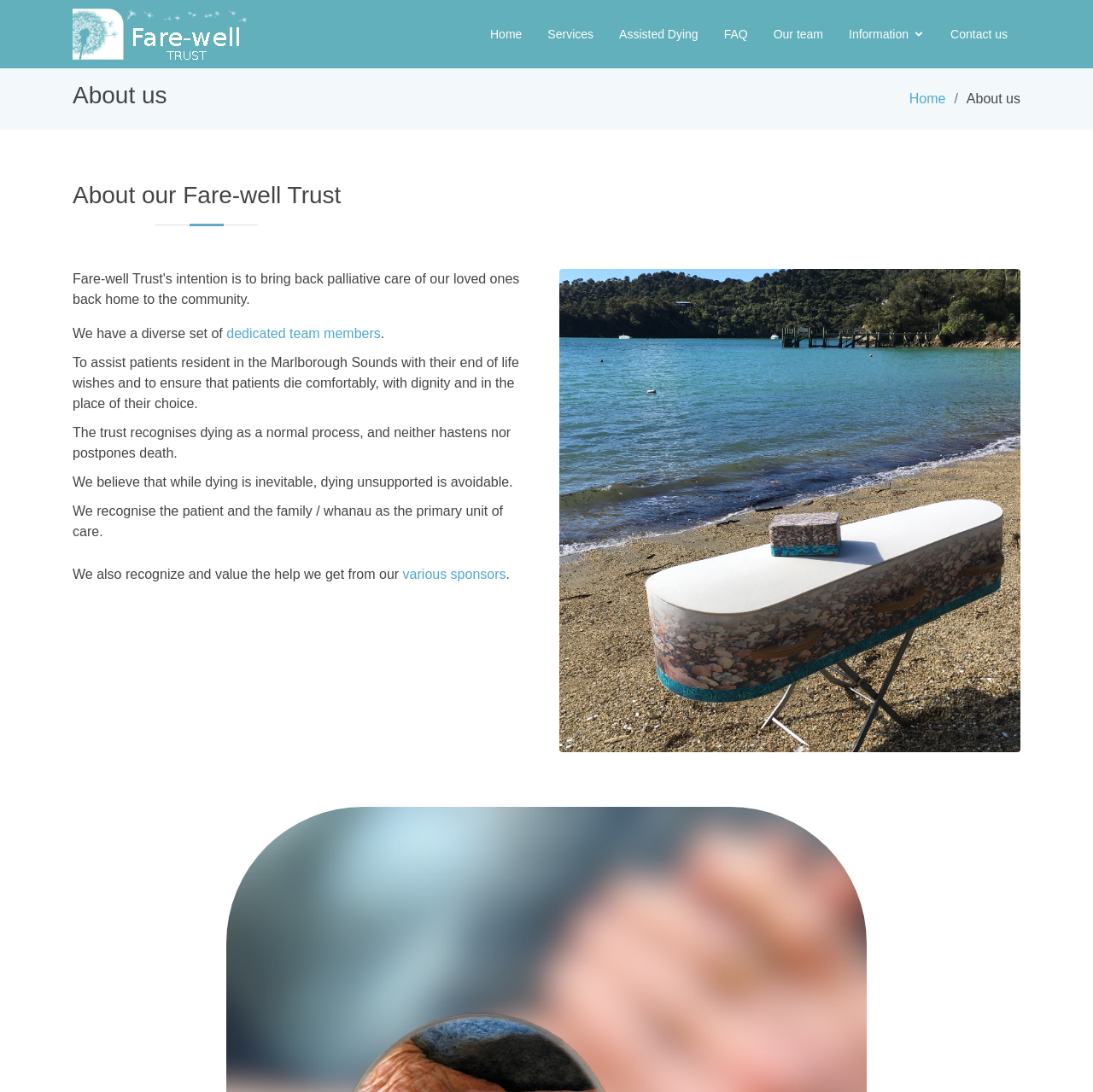Identify the bounding box coordinates of the area you need to click to perform the following instruction: "Go to the Home page".

[0.437, 0.016, 0.489, 0.048]